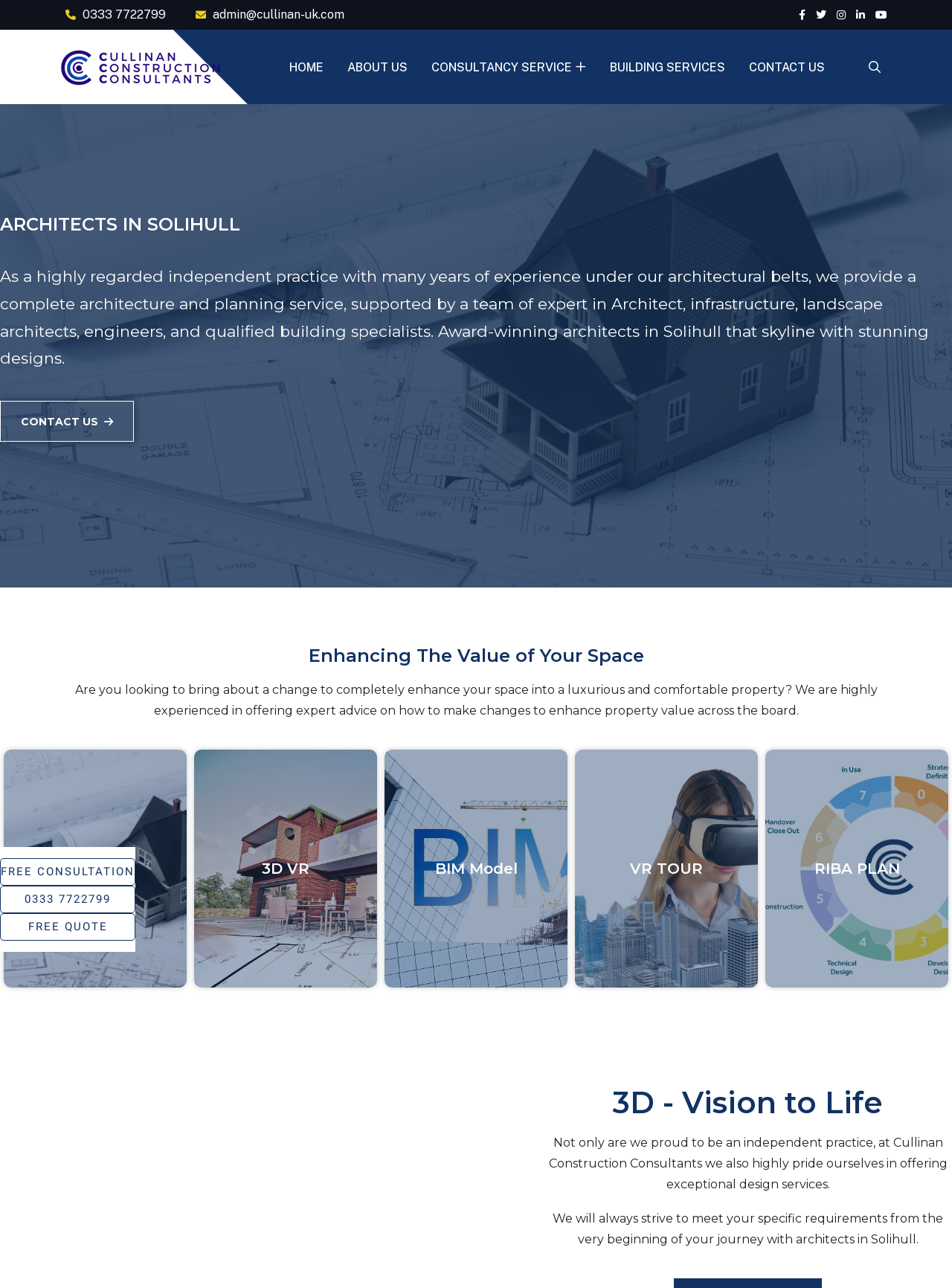What is the company's expertise in?
Please respond to the question thoroughly and include all relevant details.

The company is experienced in providing services for custom homes, renovations, and extensions, as mentioned in the meta description and supported by the content on the webpage.